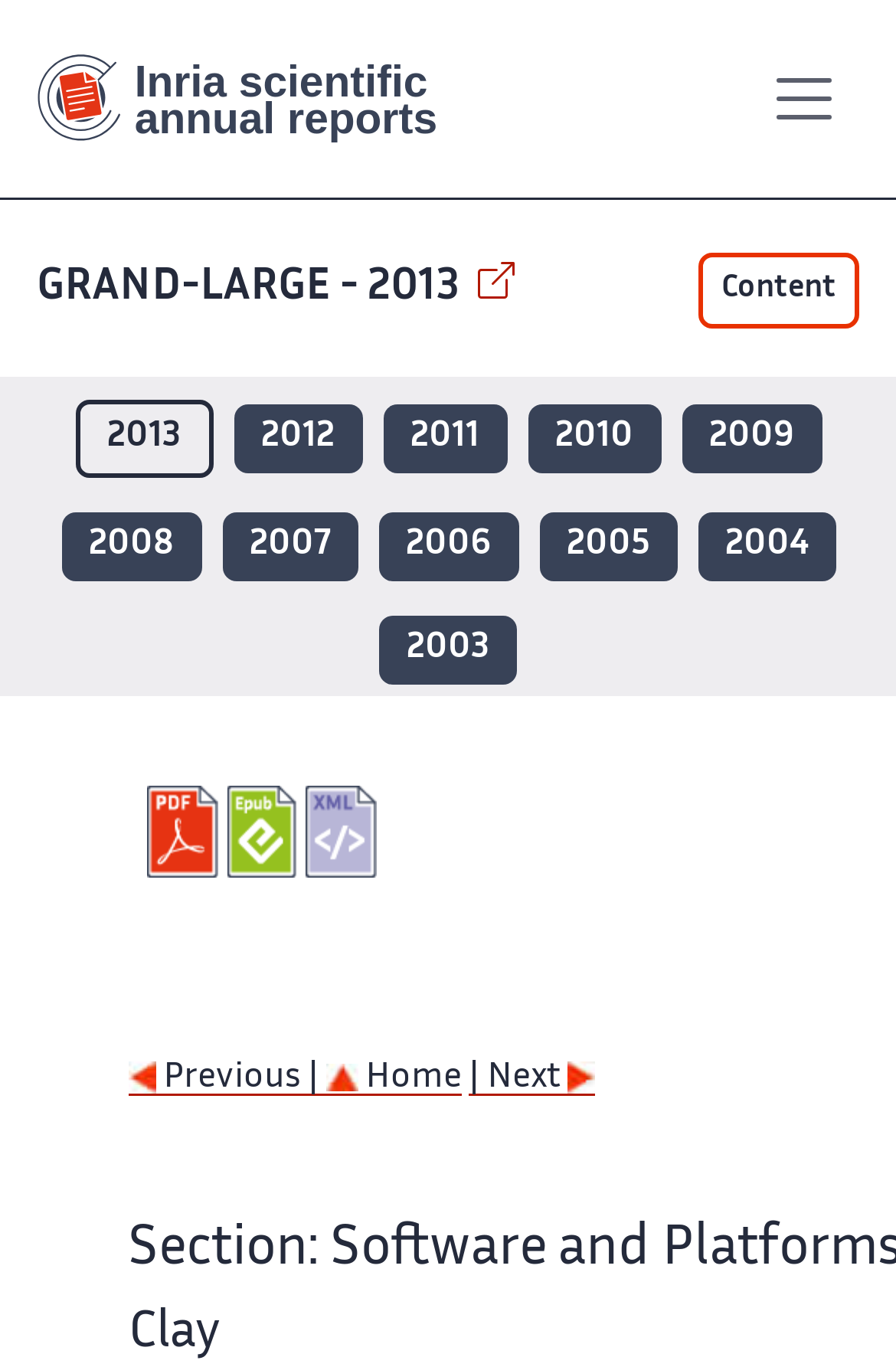Provide a single word or phrase answer to the question: 
What is the navigation option below the 'GRAND-LARGE - 2013' heading?

Access to content